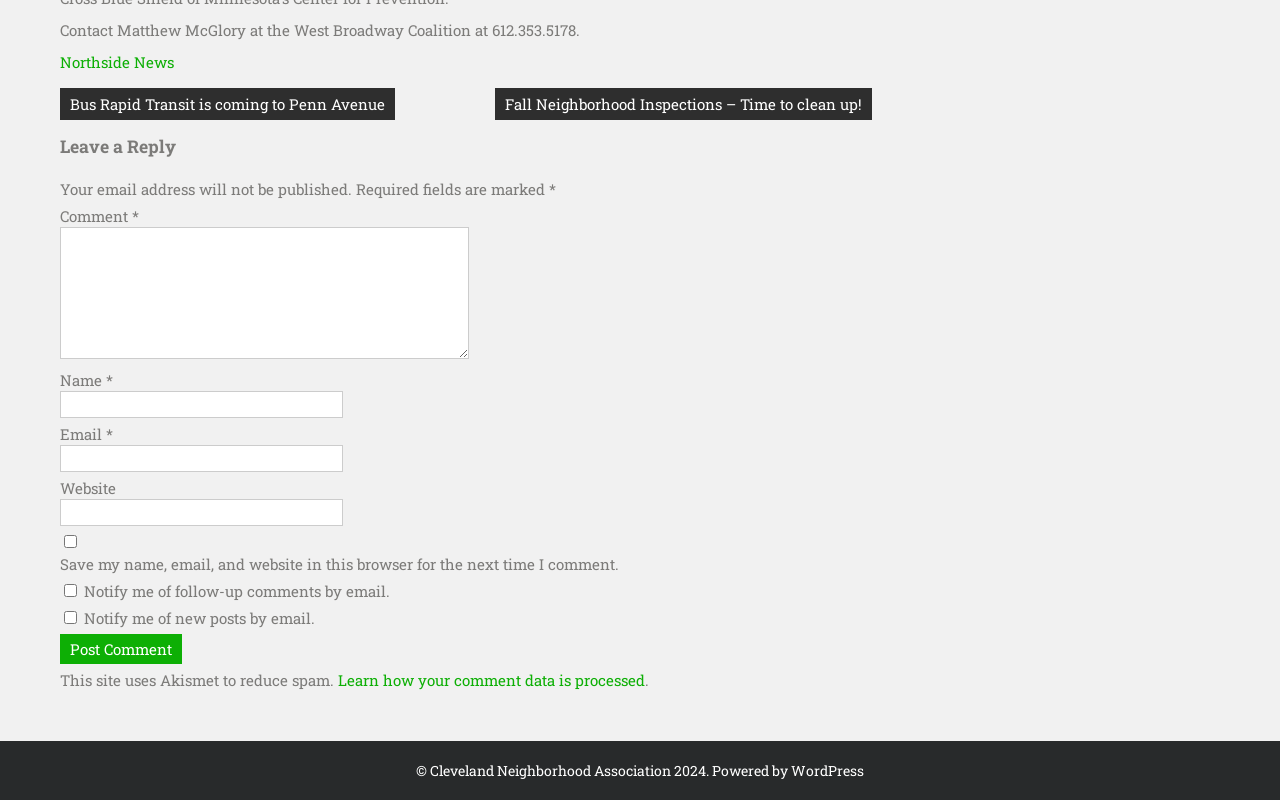Please pinpoint the bounding box coordinates for the region I should click to adhere to this instruction: "Learn how your comment data is processed".

[0.264, 0.838, 0.504, 0.862]